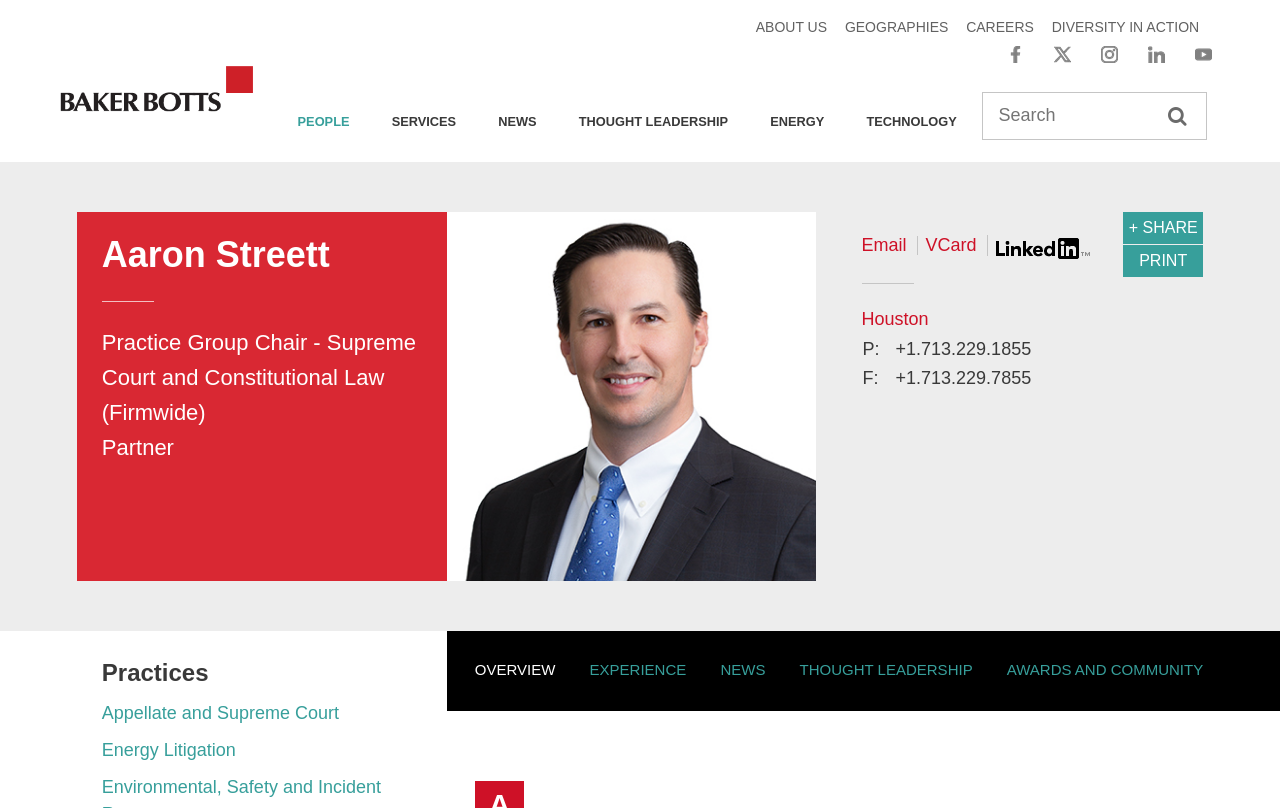Identify the bounding box coordinates for the element you need to click to achieve the following task: "View EXPERIENCE". Provide the bounding box coordinates as four float numbers between 0 and 1, in the form [left, top, right, bottom].

[0.461, 0.819, 0.536, 0.841]